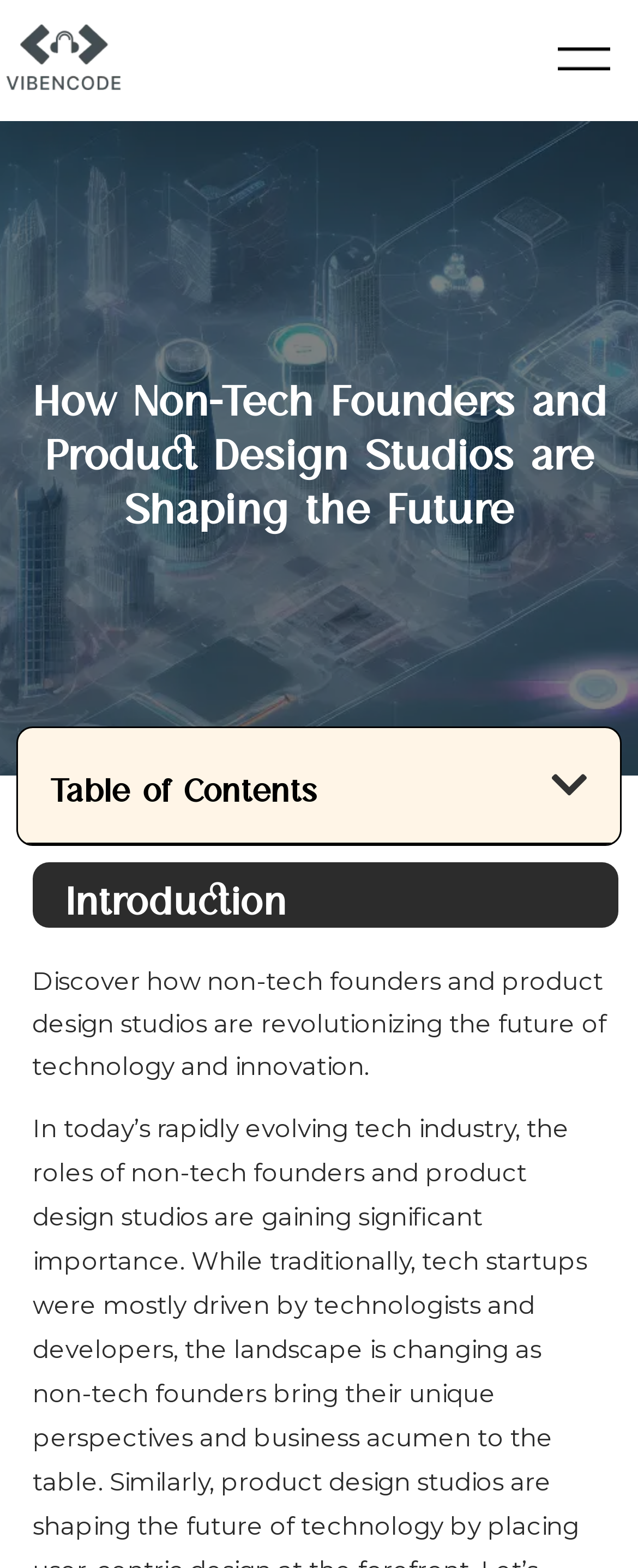Give an extensive and precise description of the webpage.

The webpage is about how non-tech founders and product design studios are shaping the future of technology and innovation. At the top left corner, there is a Vibencode logo, which is a clickable link. On the opposite side, at the top right corner, there is a menu icon, also a clickable link. 

Below the logo, there is a main heading that reads "How Non-Tech Founders and Product Design Studios are Shaping the Future". Further down, there is a subheading "Introduction" followed by a paragraph of text that summarizes the main topic, which is about non-tech founders and product design studios revolutionizing the future of technology and innovation.

To the left of the introduction, there is a heading "Table of Contents" with a button "Open table of contents" to its right. This suggests that the webpage is a lengthy article with multiple sections, and the table of contents can be opened to navigate through the different parts of the article.